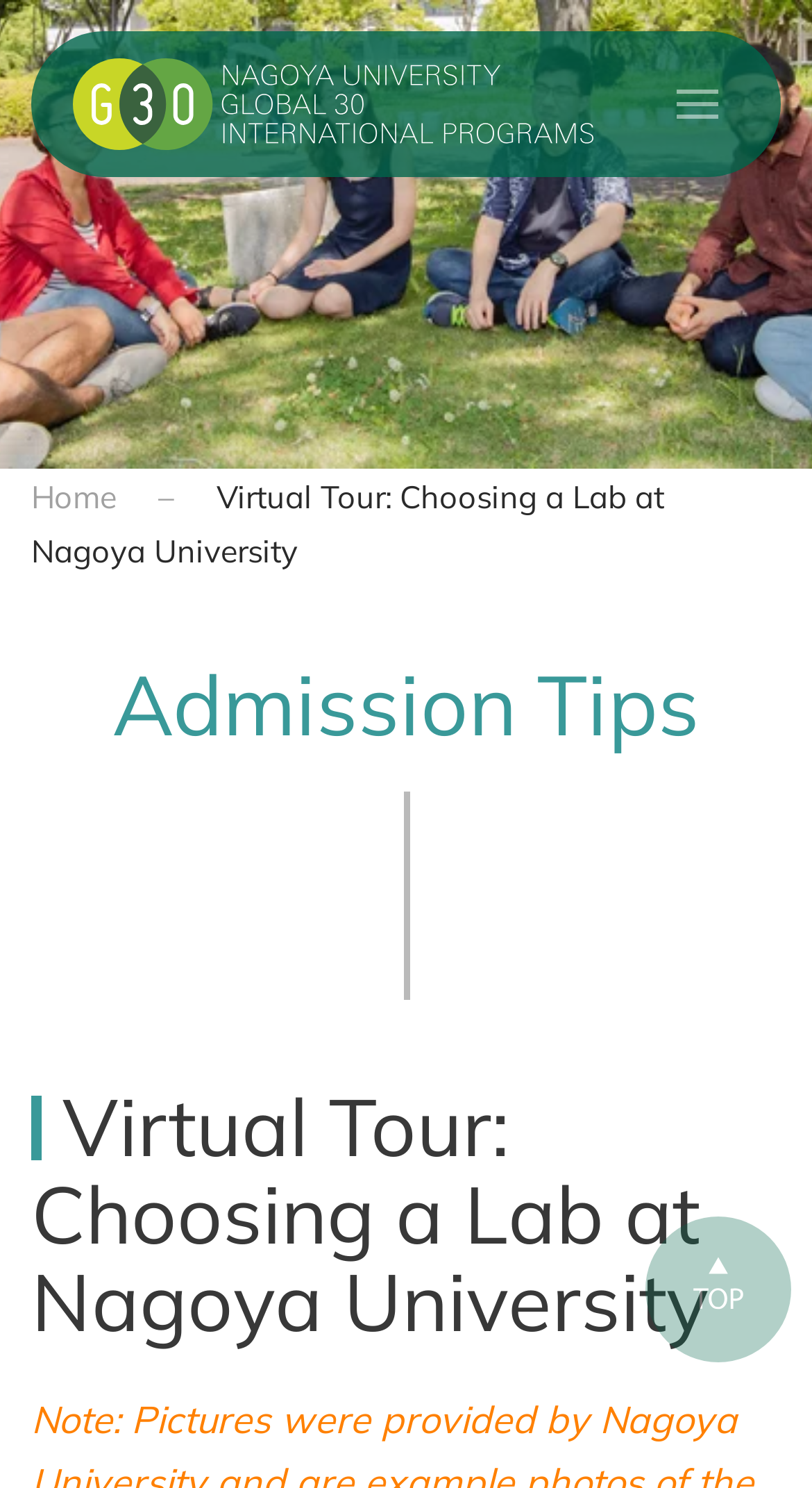What is the function of the 'Back to home' link?
Based on the image, answer the question with as much detail as possible.

The 'Back to home' link is likely a navigation link that allows users to go back to the homepage of the website, as its location and bounding box coordinates suggest it is a prominent navigation element.